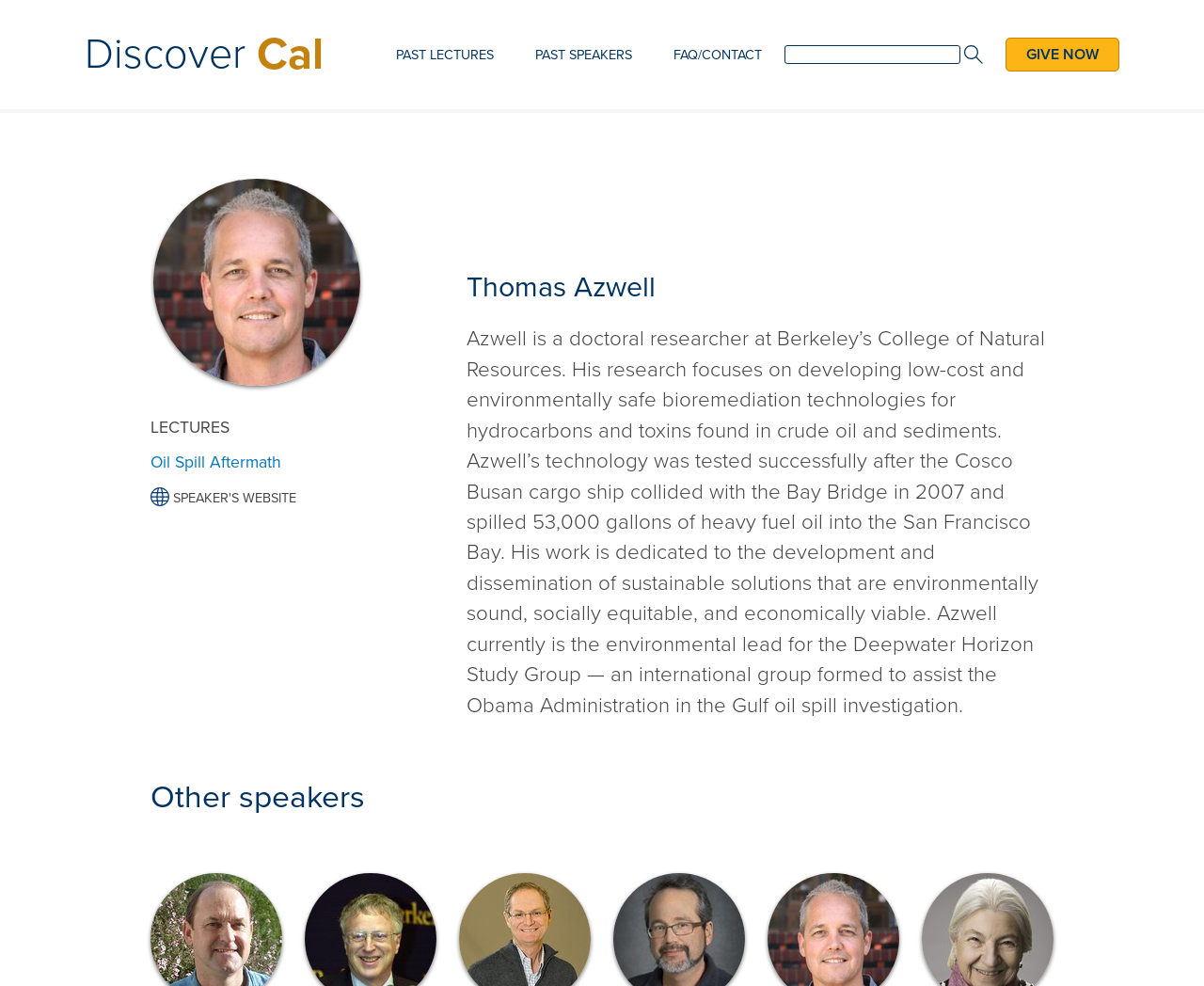Please provide the bounding box coordinate of the region that matches the element description: Past Speakers. Coordinates should be in the format (top-left x, top-left y, bottom-right x, bottom-right y) and all values should be between 0 and 1.

[0.445, 0.047, 0.525, 0.063]